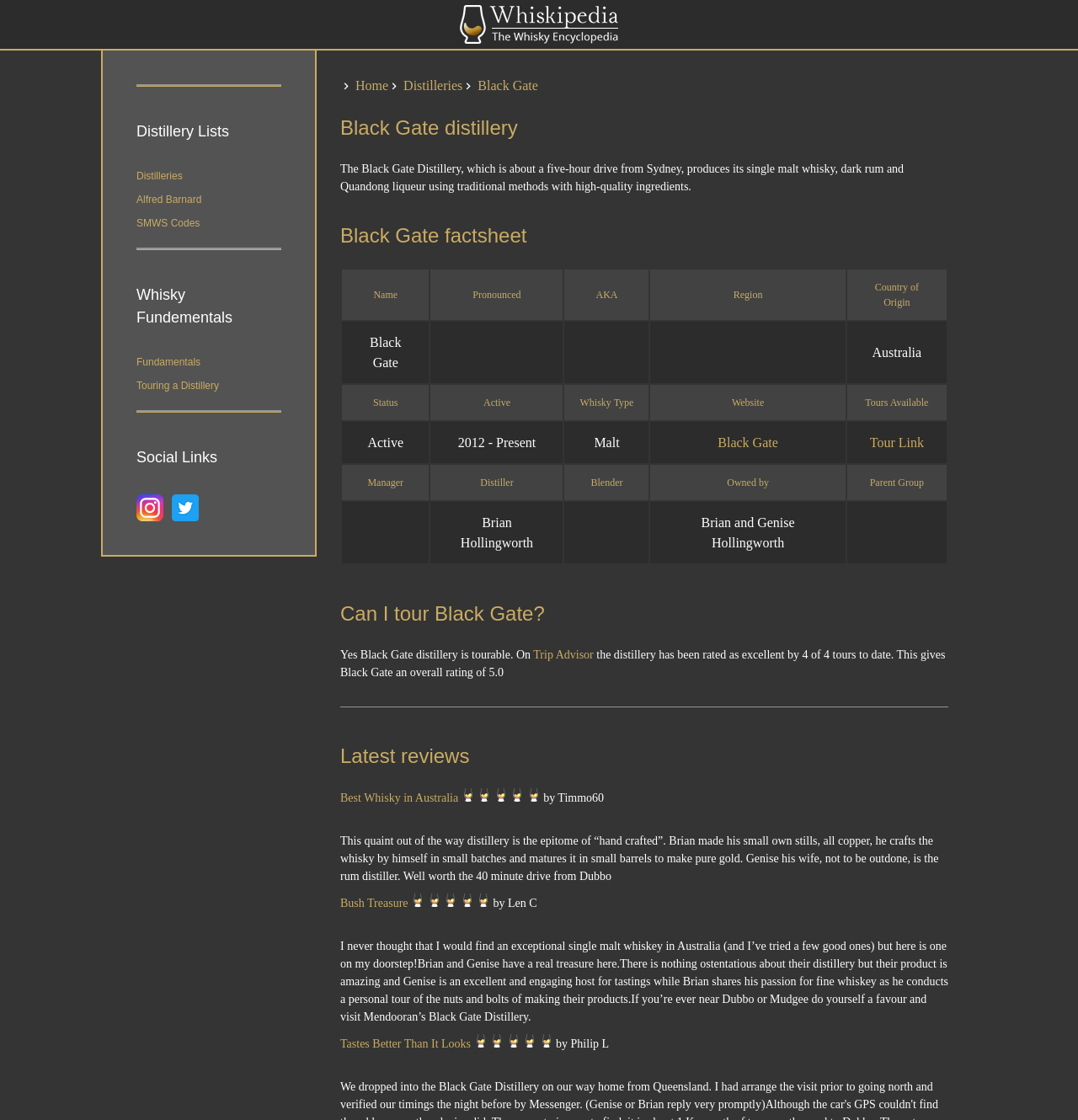Please locate the clickable area by providing the bounding box coordinates to follow this instruction: "View recent posts".

None